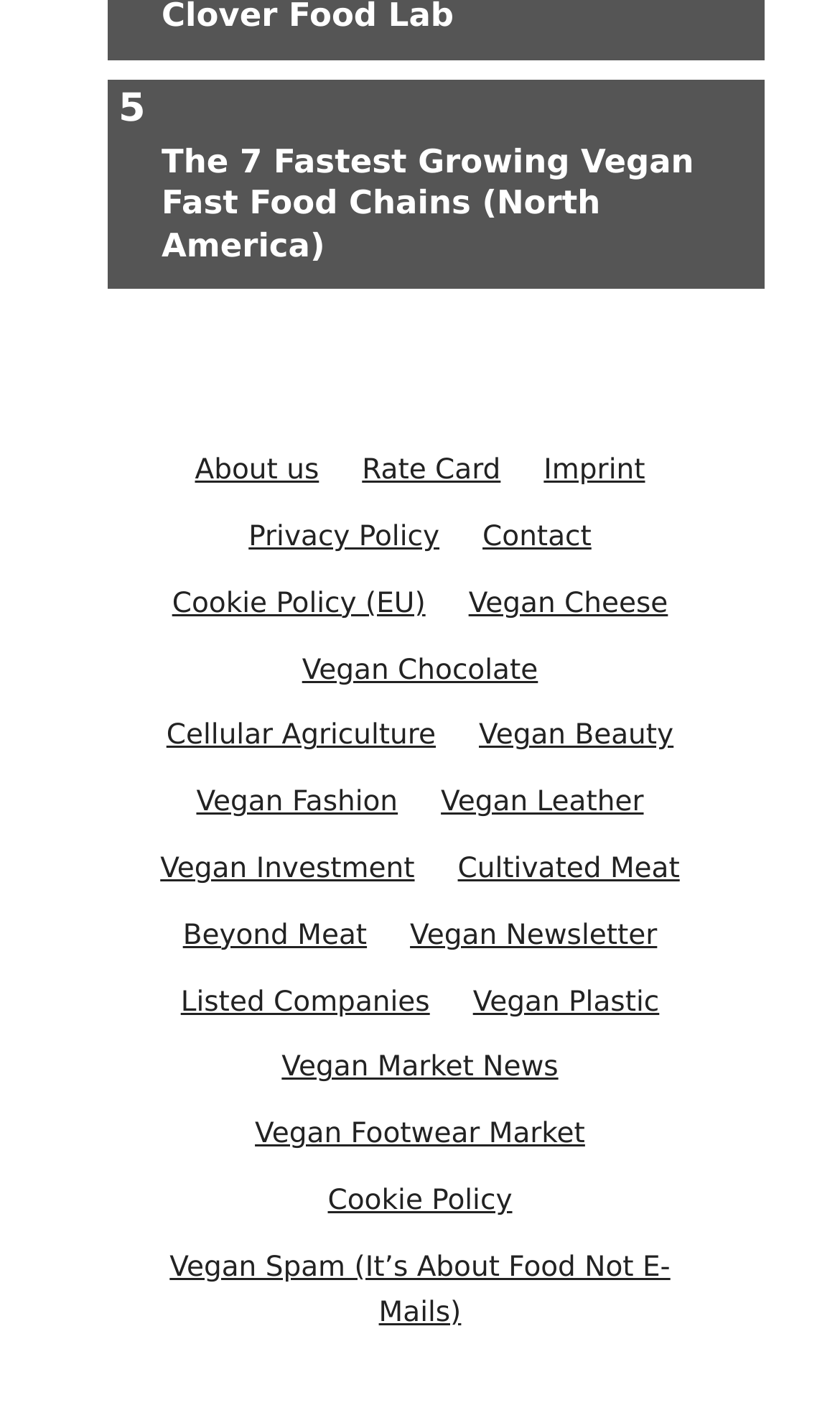What is the topic of the link 'Vegan Cheese'?
Kindly offer a detailed explanation using the data available in the image.

The link 'Vegan Cheese' is likely about vegan cheese products or information related to vegan cheese.